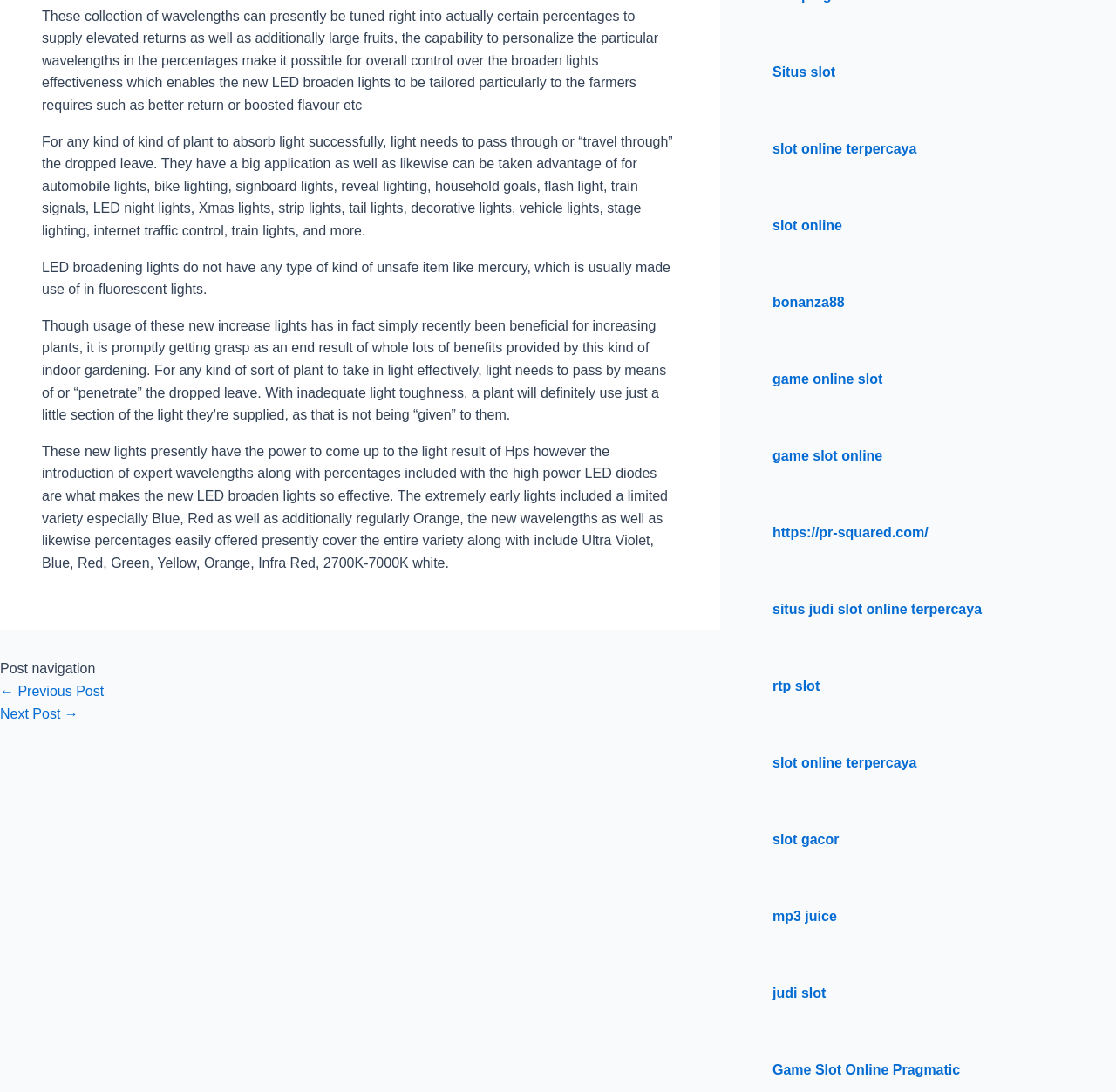Pinpoint the bounding box coordinates of the clickable element needed to complete the instruction: "Click on '← Previous Post'". The coordinates should be provided as four float numbers between 0 and 1: [left, top, right, bottom].

[0.0, 0.626, 0.093, 0.64]